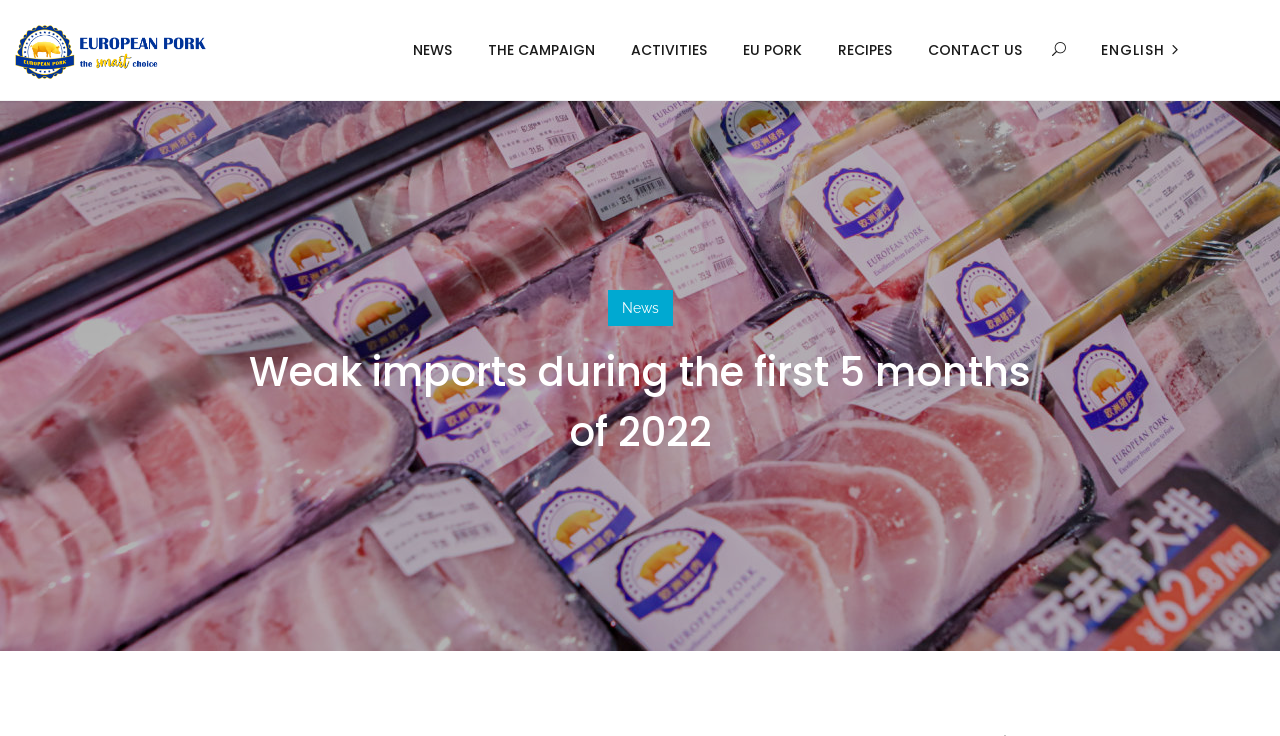Bounding box coordinates are specified in the format (top-left x, top-left y, bottom-right x, bottom-right y). All values are floating point numbers bounded between 0 and 1. Please provide the bounding box coordinate of the region this sentence describes: News

[0.475, 0.394, 0.525, 0.443]